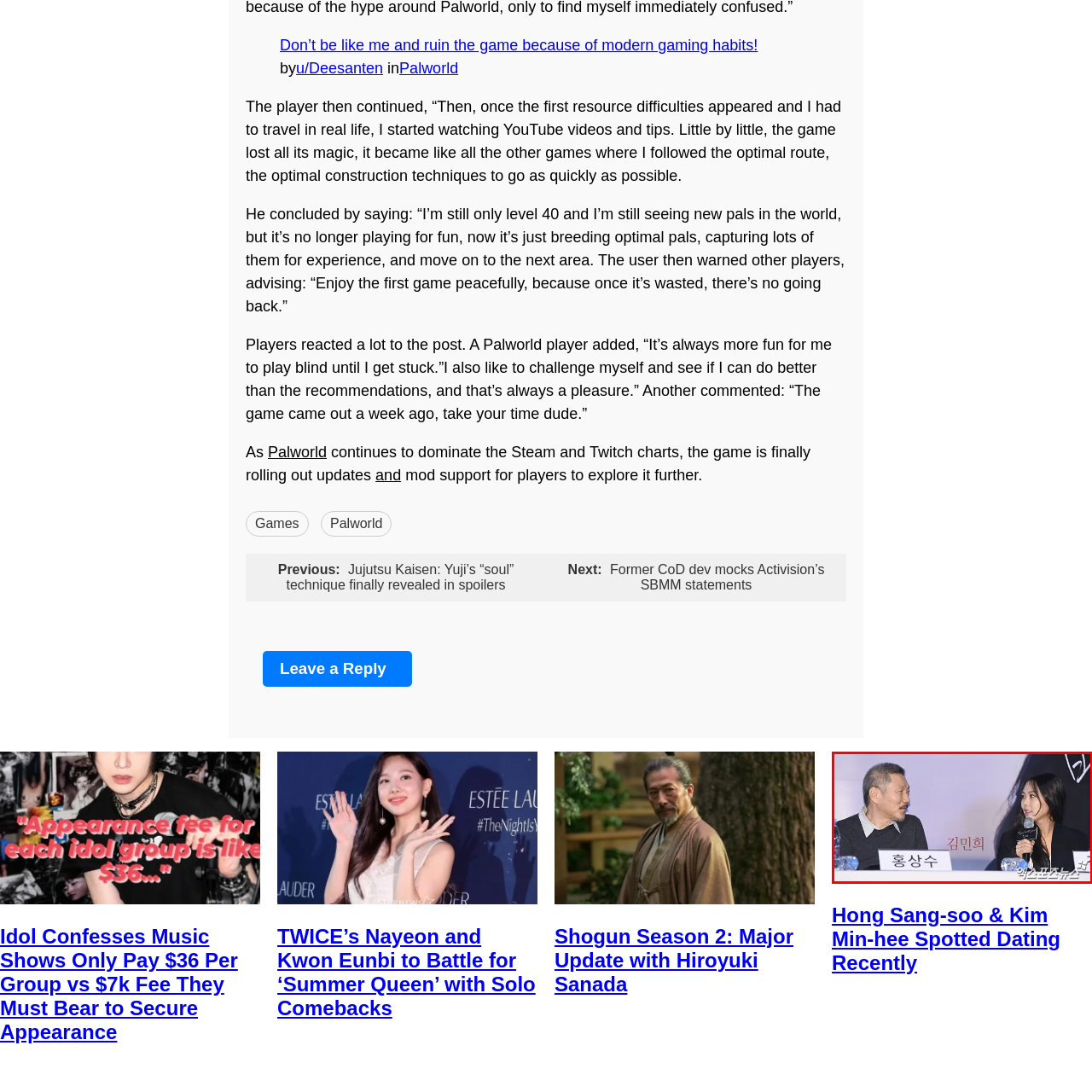Focus on the area highlighted by the red bounding box and give a thorough response to the following question, drawing from the image: What is the purpose of the name plaques on the table?

The name plaques on the table display the names of Hong Sang-soo and Kim Min-hee, indicating that they are the main subjects or guests at the press event, and the plaques serve to identify them.